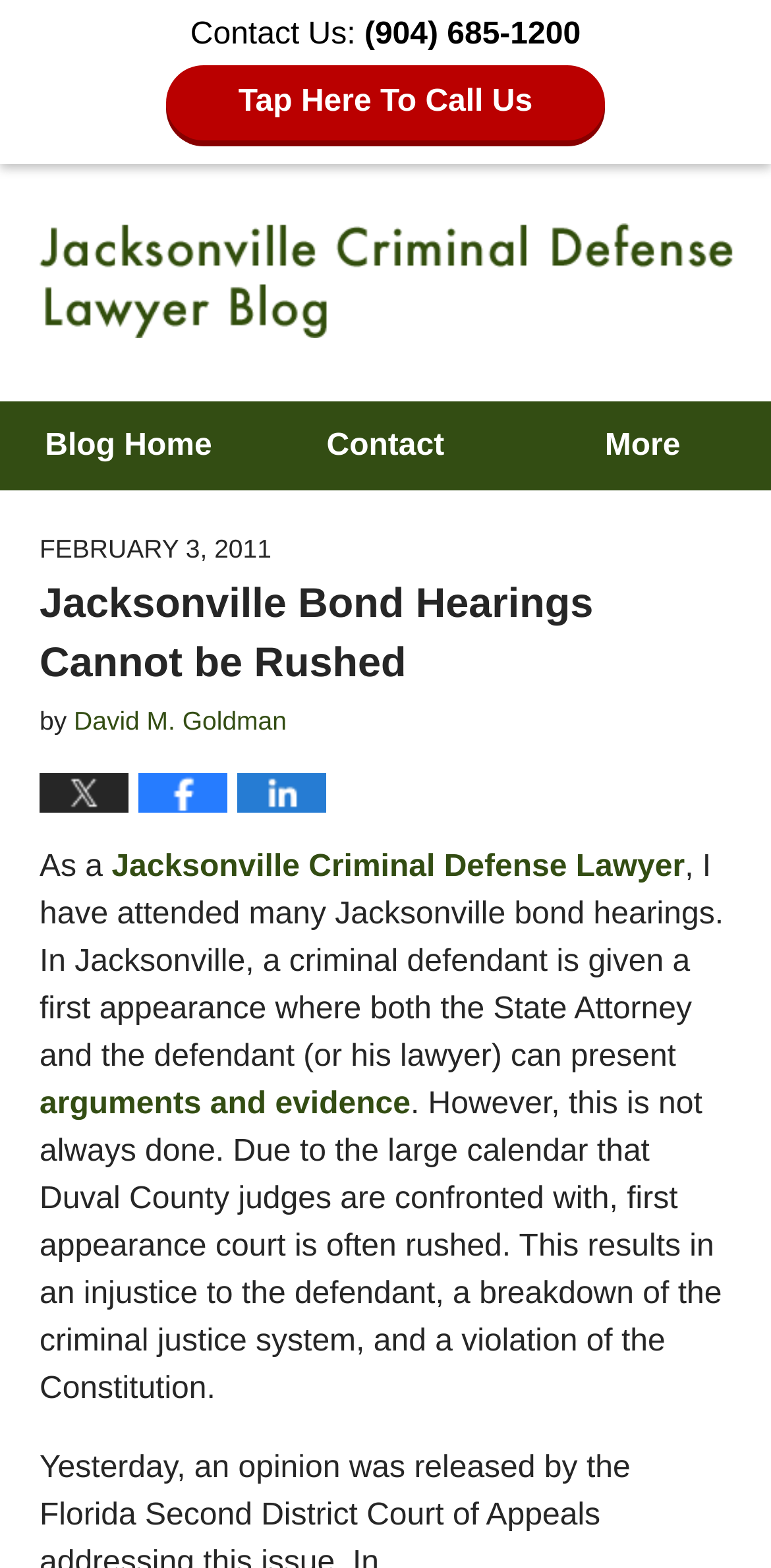Please find the bounding box coordinates for the clickable element needed to perform this instruction: "Read more about the law office".

[0.667, 0.256, 1.0, 0.313]